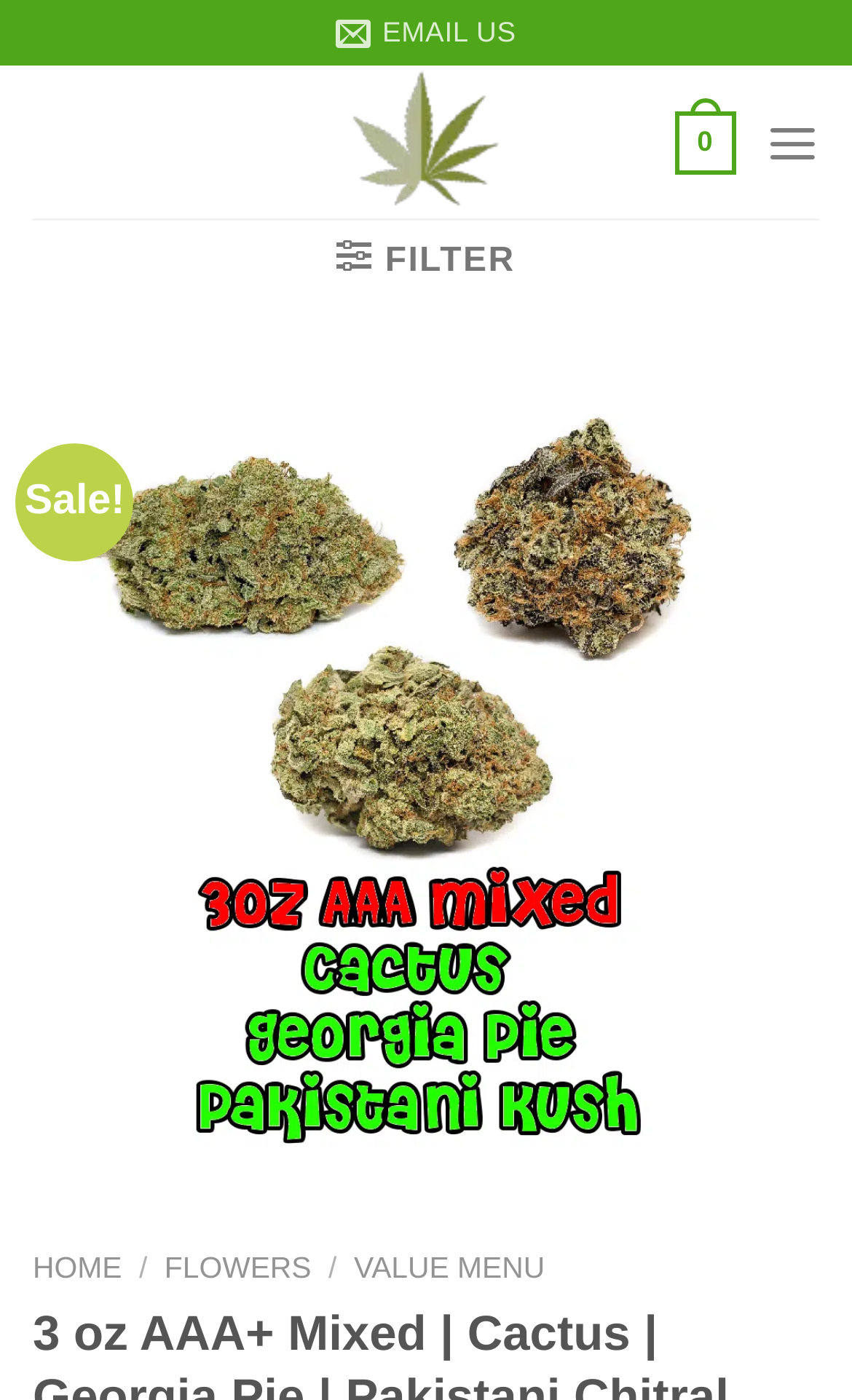Please find and report the bounding box coordinates of the element to click in order to perform the following action: "Filter products". The coordinates should be expressed as four float numbers between 0 and 1, in the format [left, top, right, bottom].

[0.395, 0.169, 0.605, 0.202]